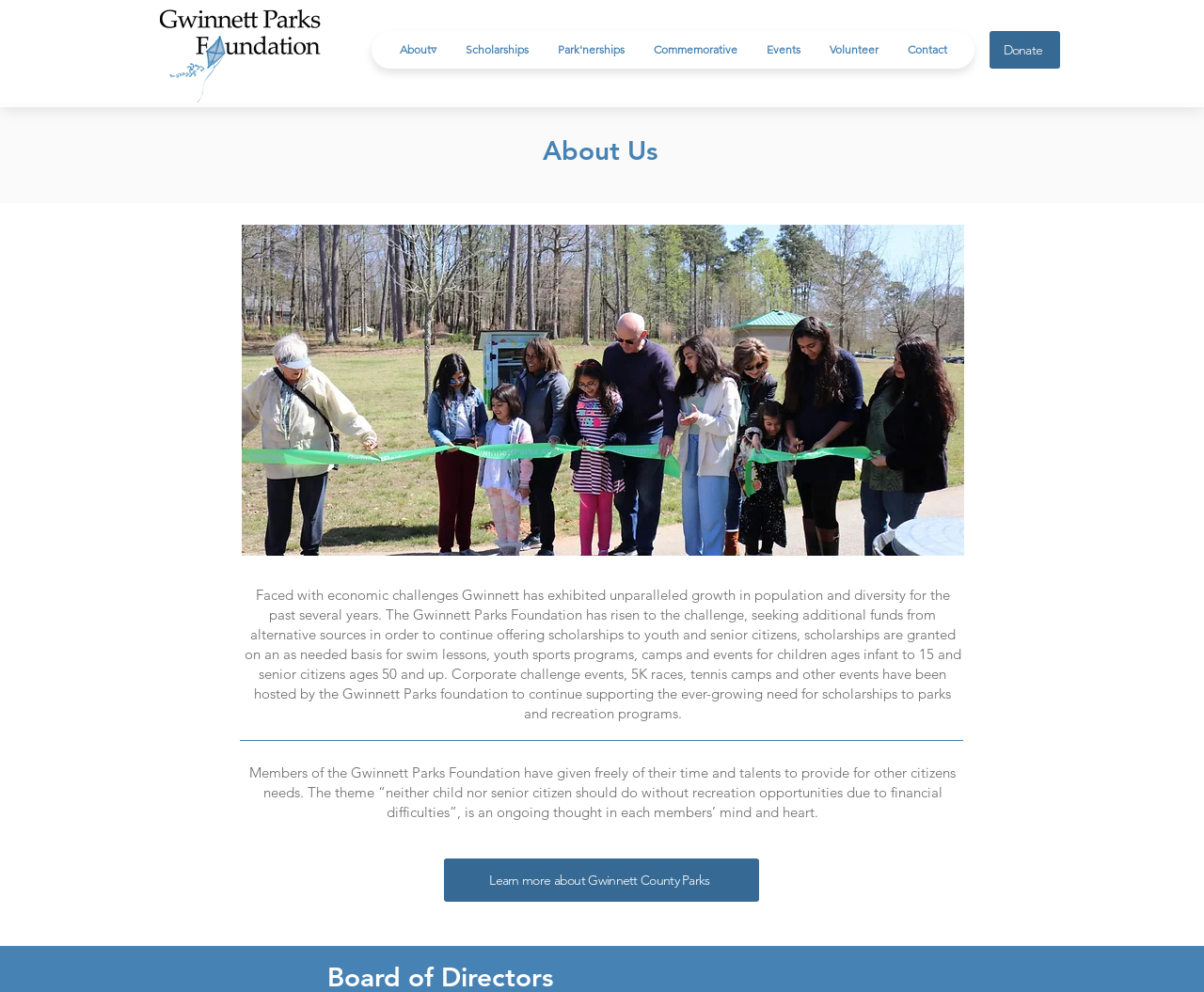Please identify the bounding box coordinates of the element's region that should be clicked to execute the following instruction: "View Volunteer opportunities". The bounding box coordinates must be four float numbers between 0 and 1, i.e., [left, top, right, bottom].

[0.677, 0.031, 0.741, 0.069]